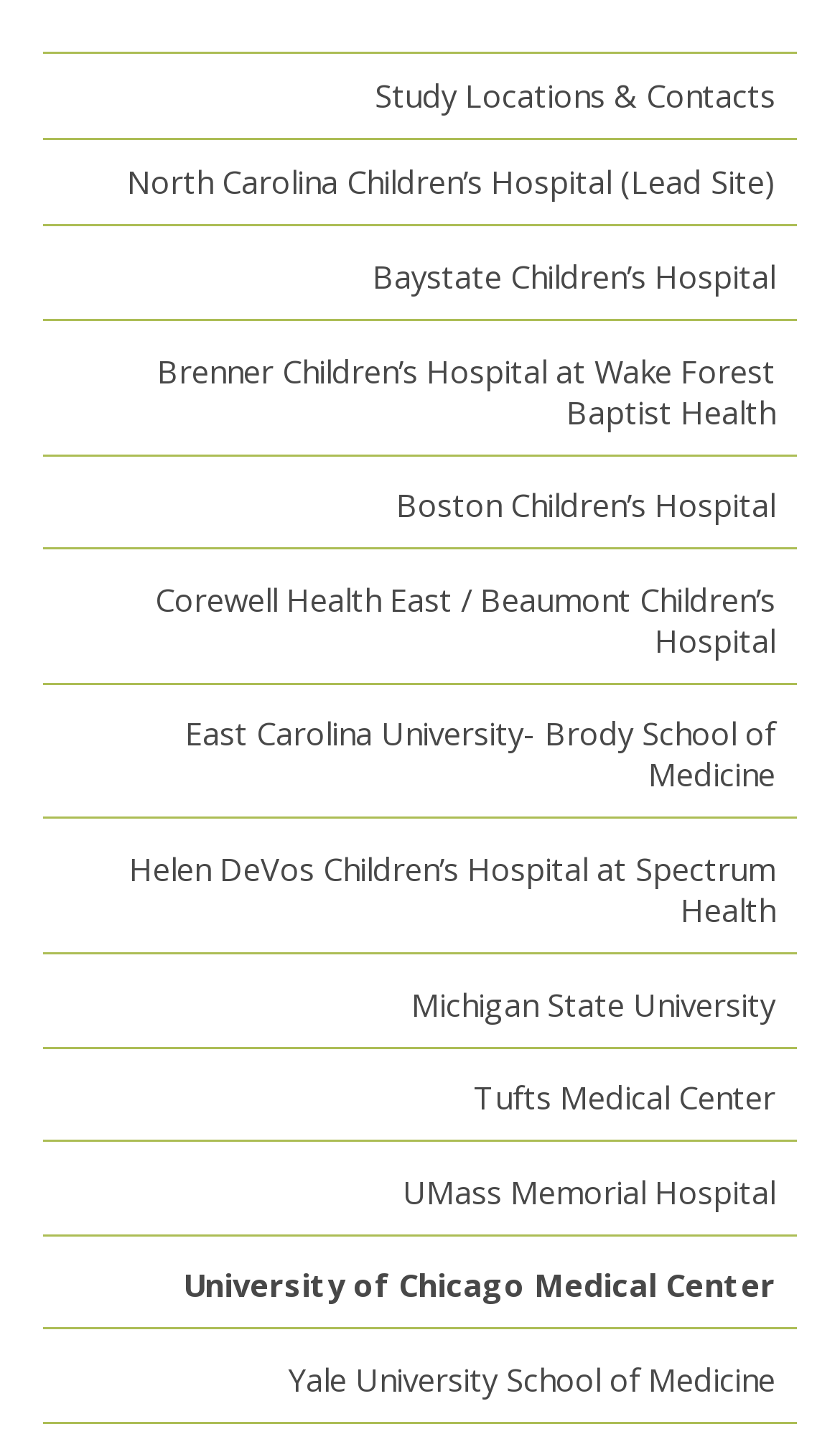Respond to the following question with a brief word or phrase:
What is the name of the hospital located in Boston?

Boston Children’s Hospital